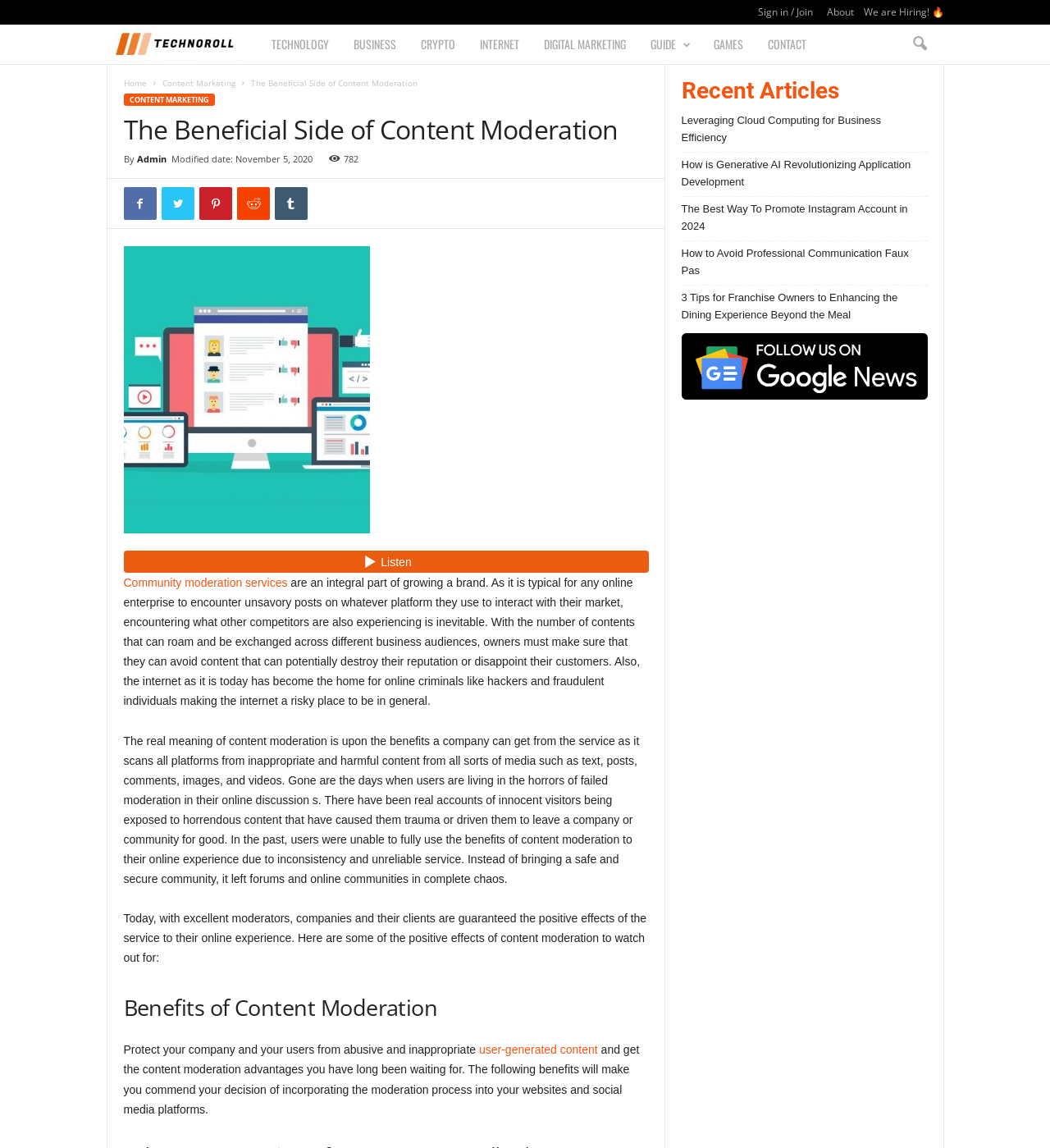What is the title of the section that lists recent articles?
Examine the image closely and answer the question with as much detail as possible.

On the webpage, I can see a section that lists recent articles, and the title of this section is 'Recent Articles'. This section provides links to various articles on different topics, including cloud computing, generative AI, and franchise ownership.